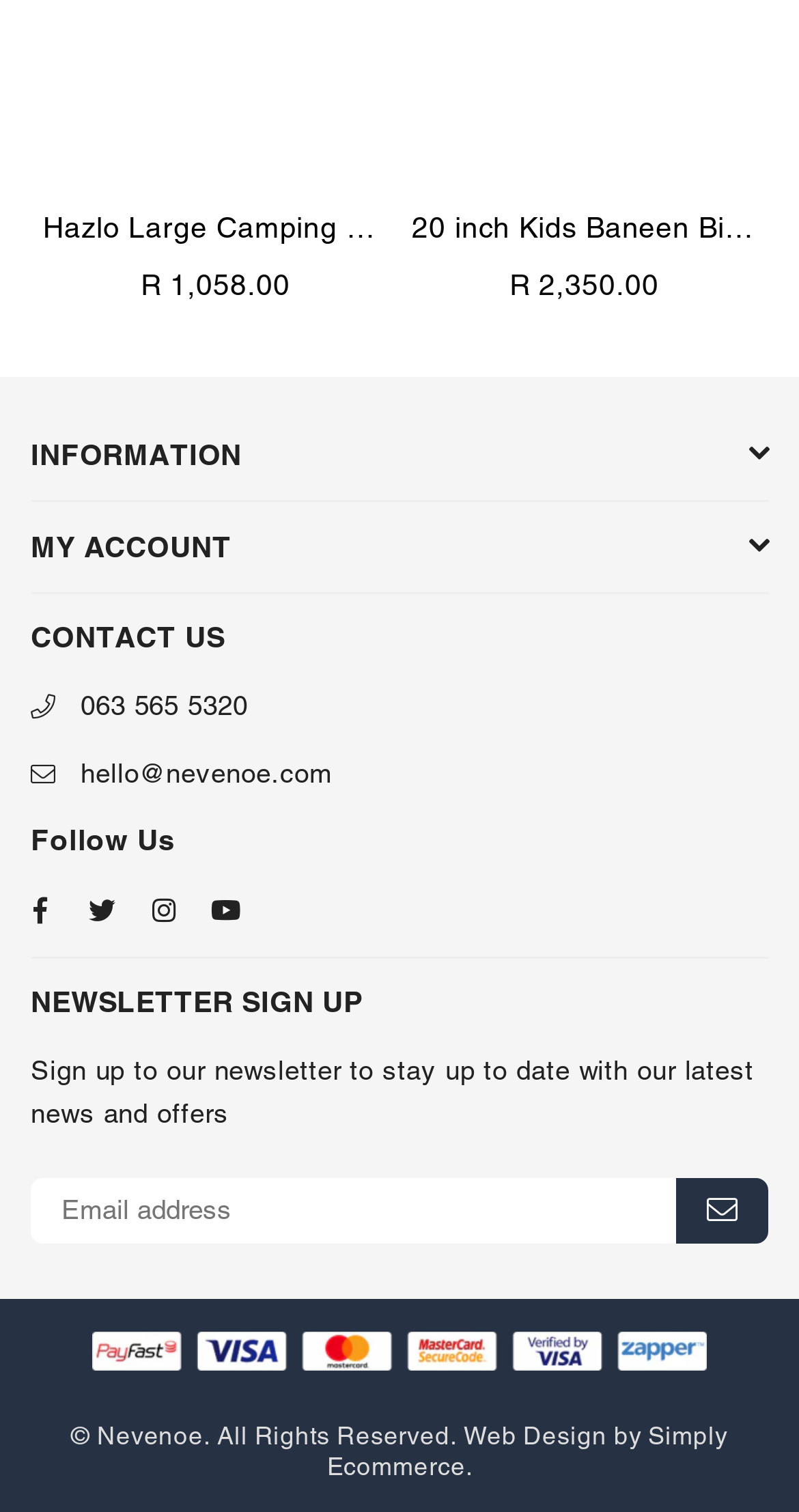Give the bounding box coordinates for this UI element: "063 565 5320". The coordinates should be four float numbers between 0 and 1, arranged as [left, top, right, bottom].

[0.101, 0.457, 0.31, 0.477]